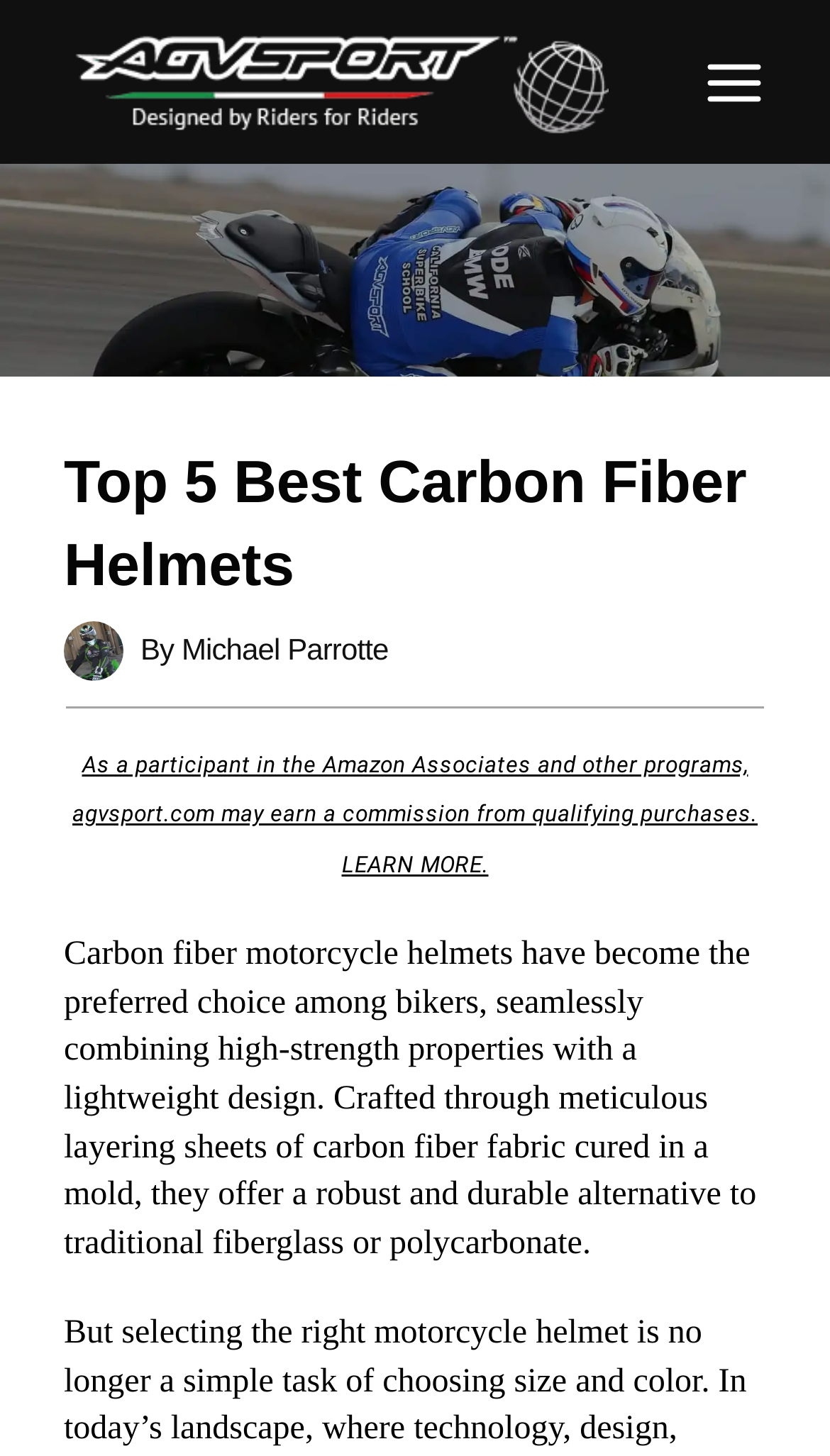Write an elaborate caption that captures the essence of the webpage.

The webpage is about the top 6 best carbon fiber helmets in 2024, with a focus on motorcycle helmets. At the top left of the page, there is a link to "AGVSPORT" accompanied by an image with the same name. Below this, there is a main menu button on the top right side of the page.

The main content of the page starts with a heading that reads "Top 5 Best Carbon Fiber Helmets" in the top center of the page. Below this heading, there is a link to an image of the author, Michael Parrotte, with a caption "Picture of By Michael Parrotte" on the top left side of the page. Next to this image, there is a link to the author's name, "By Michael Parrotte", which is also a heading.

Below the author's information, there is a disclaimer text that spans across the page, stating that the website may earn a commission from qualifying purchases through the Amazon Associates and other programs.

The main article starts below the disclaimer, with a paragraph of text that explains the benefits of carbon fiber motorcycle helmets, describing their high-strength properties and lightweight design. This text is located in the middle of the page, spanning from the left to the right side.